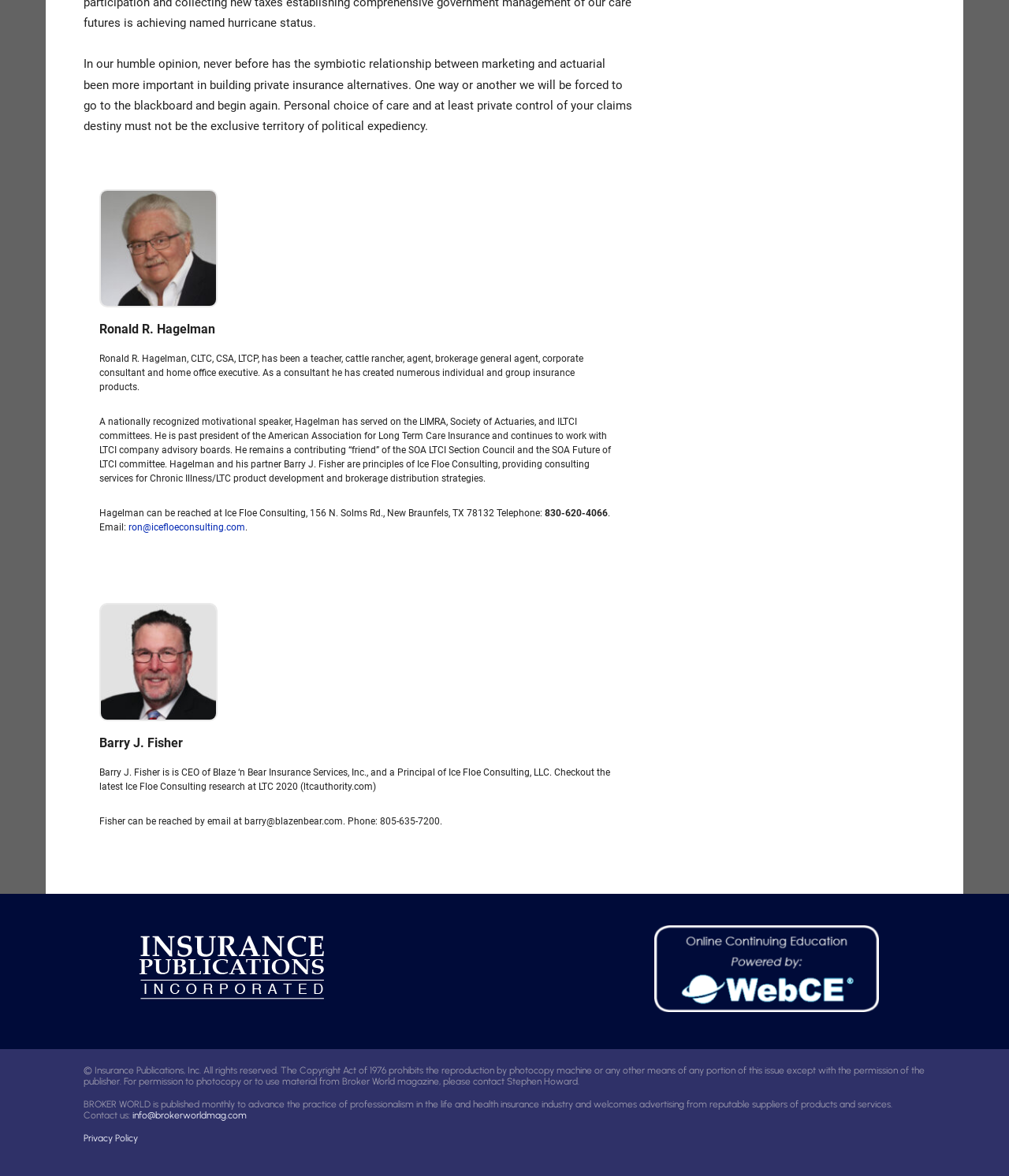Determine the bounding box coordinates of the UI element that matches the following description: "Privacy Policy". The coordinates should be four float numbers between 0 and 1 in the format [left, top, right, bottom].

[0.083, 0.963, 0.137, 0.973]